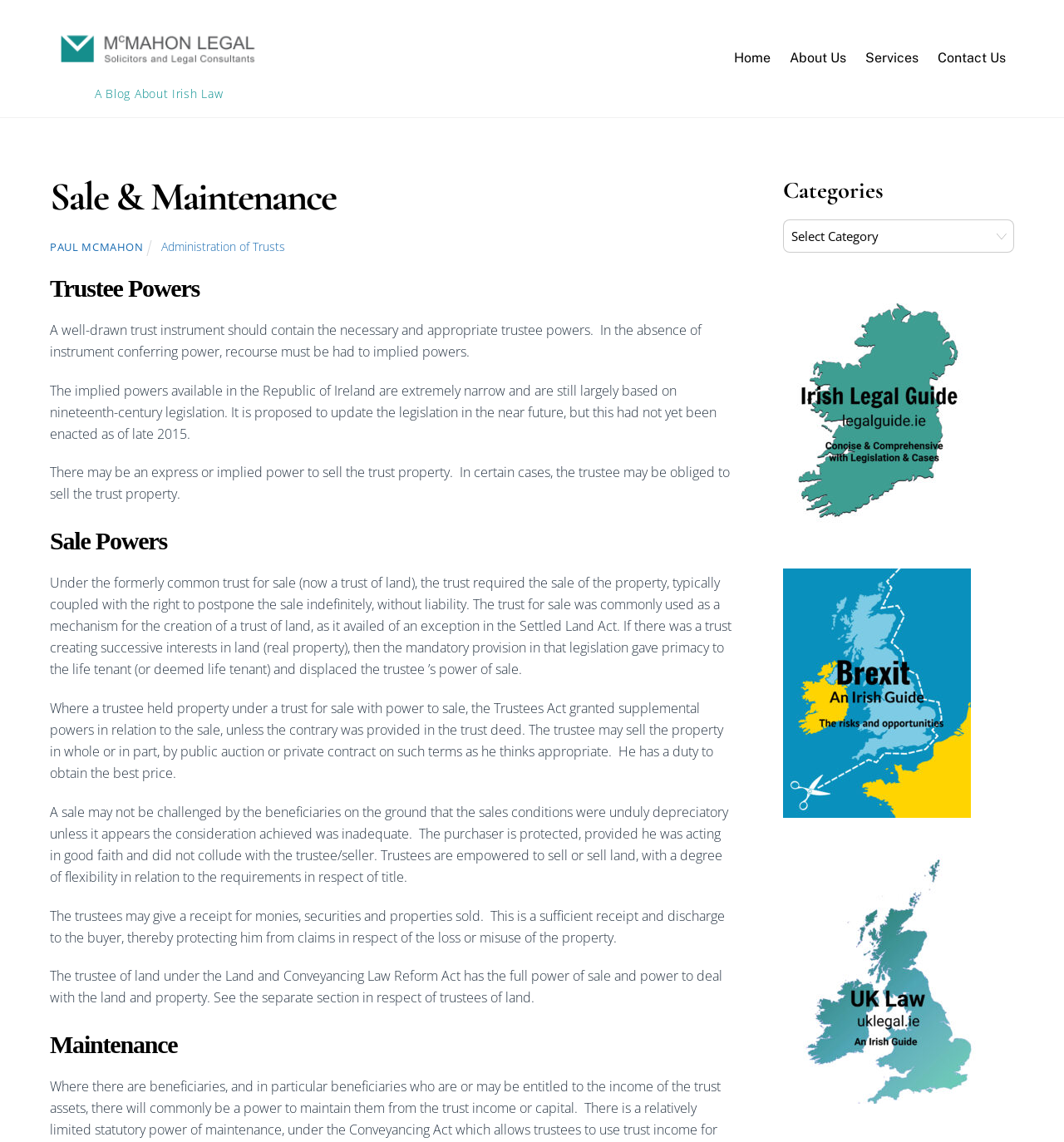Identify the bounding box coordinates of the specific part of the webpage to click to complete this instruction: "Read 'RKN blocked the sites of Amazon Web Services and GoDaddy under the landing law – Kommersant'".

None